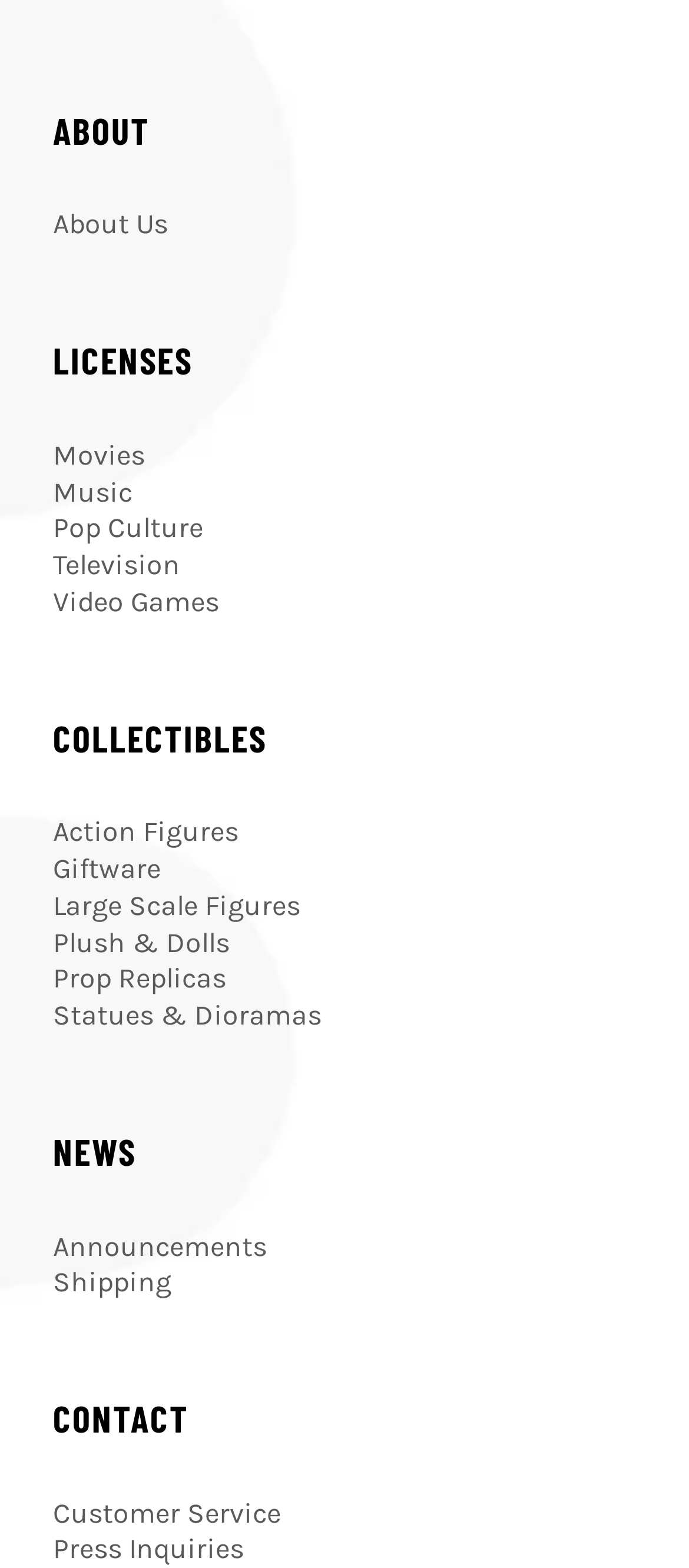What types of licenses are available on this website?
Please give a well-detailed answer to the question.

Under the 'Licenses' heading, I can see links to various types of licenses, including 'Movies', 'Music', 'Pop Culture', 'Television', and 'Video Games'. These links suggest that the website offers licenses related to these categories.